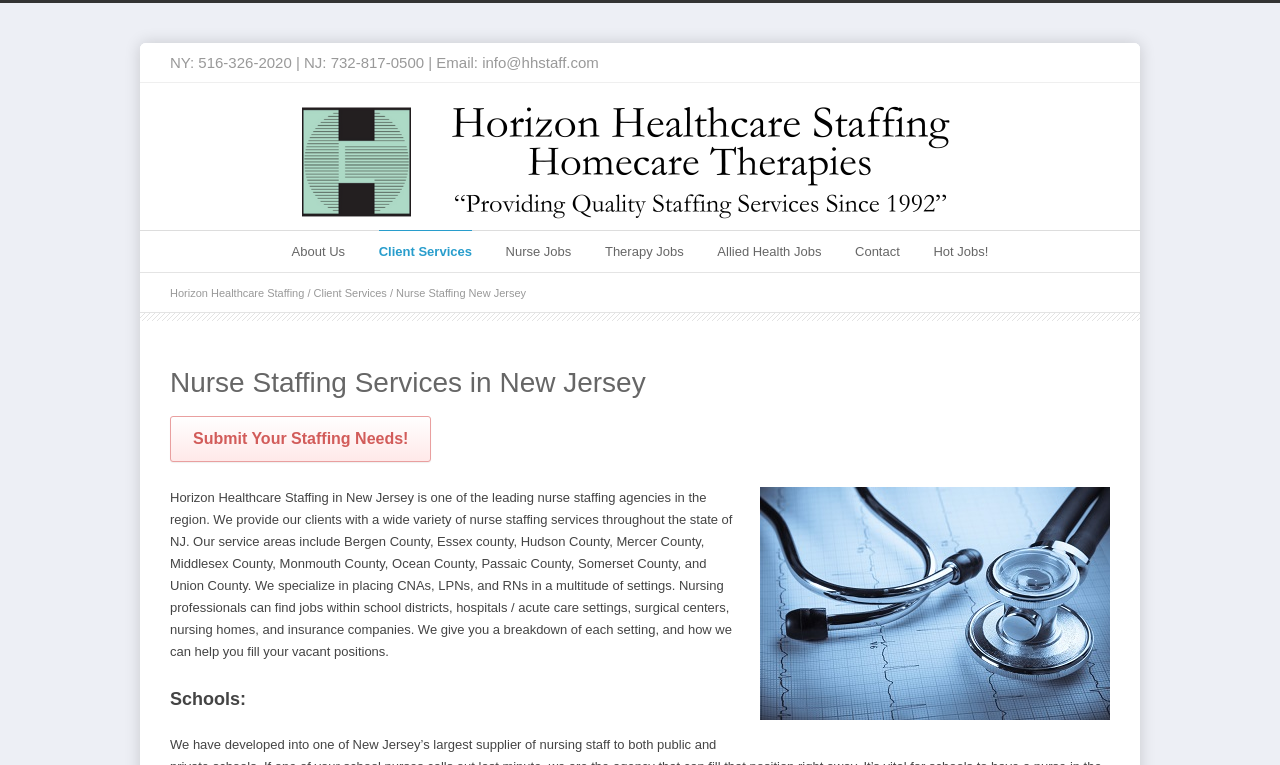Based on the visual content of the image, answer the question thoroughly: What is the phone number for New Jersey?

I found the phone number for New Jersey by looking at the top section of the webpage, where the contact information is listed. The phone number is displayed as 'NJ: 732-817-0500'.